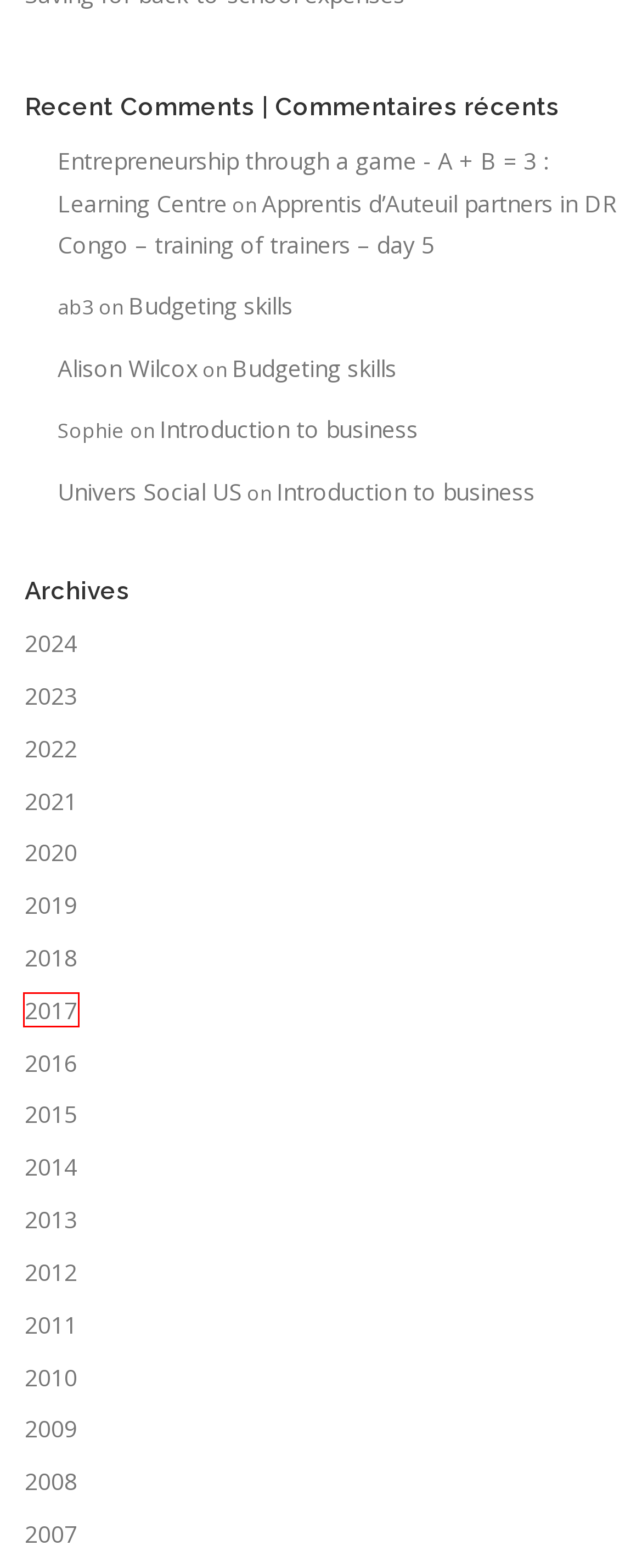You are provided with a screenshot of a webpage that includes a red rectangle bounding box. Please choose the most appropriate webpage description that matches the new webpage after clicking the element within the red bounding box. Here are the candidates:
A. 2011 - A + B = 3 : Learning Centre
B. 2010 - A + B = 3 : Learning Centre
C. Introduction to business - A + B = 3 : Learning Centre
D. 2013 - A + B = 3 : Learning Centre
E. 2024 - A + B = 3 : Learning Centre
F. 2008 - A + B = 3 : Learning Centre
G. 2022 - A + B = 3 : Learning Centre
H. 2017 - A + B = 3 : Learning Centre

H